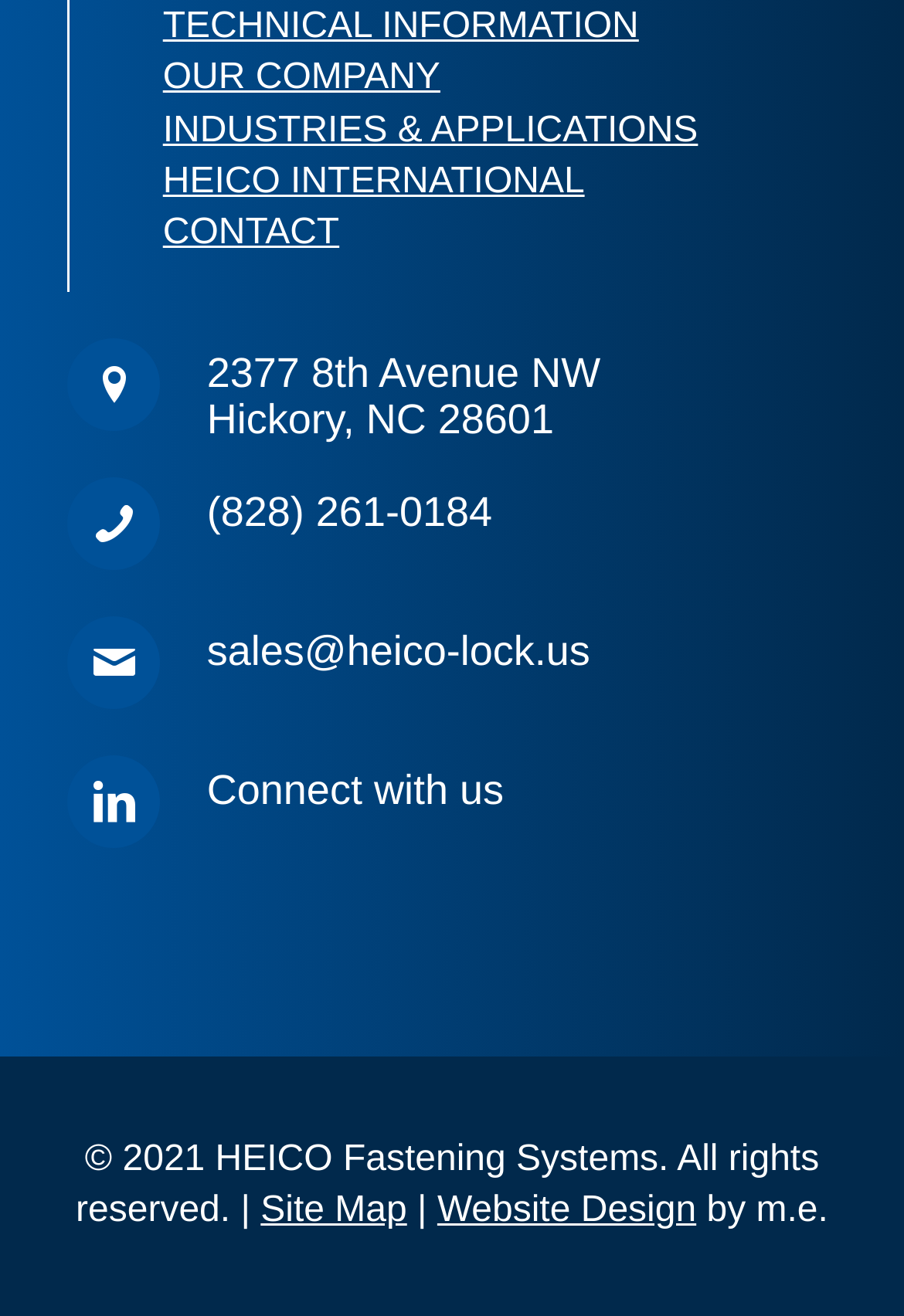Based on the element description: "parent_node: (828) 261-0184 title="(828) 261-0184"", identify the UI element and provide its bounding box coordinates. Use four float numbers between 0 and 1, [left, top, right, bottom].

[0.075, 0.363, 0.178, 0.434]